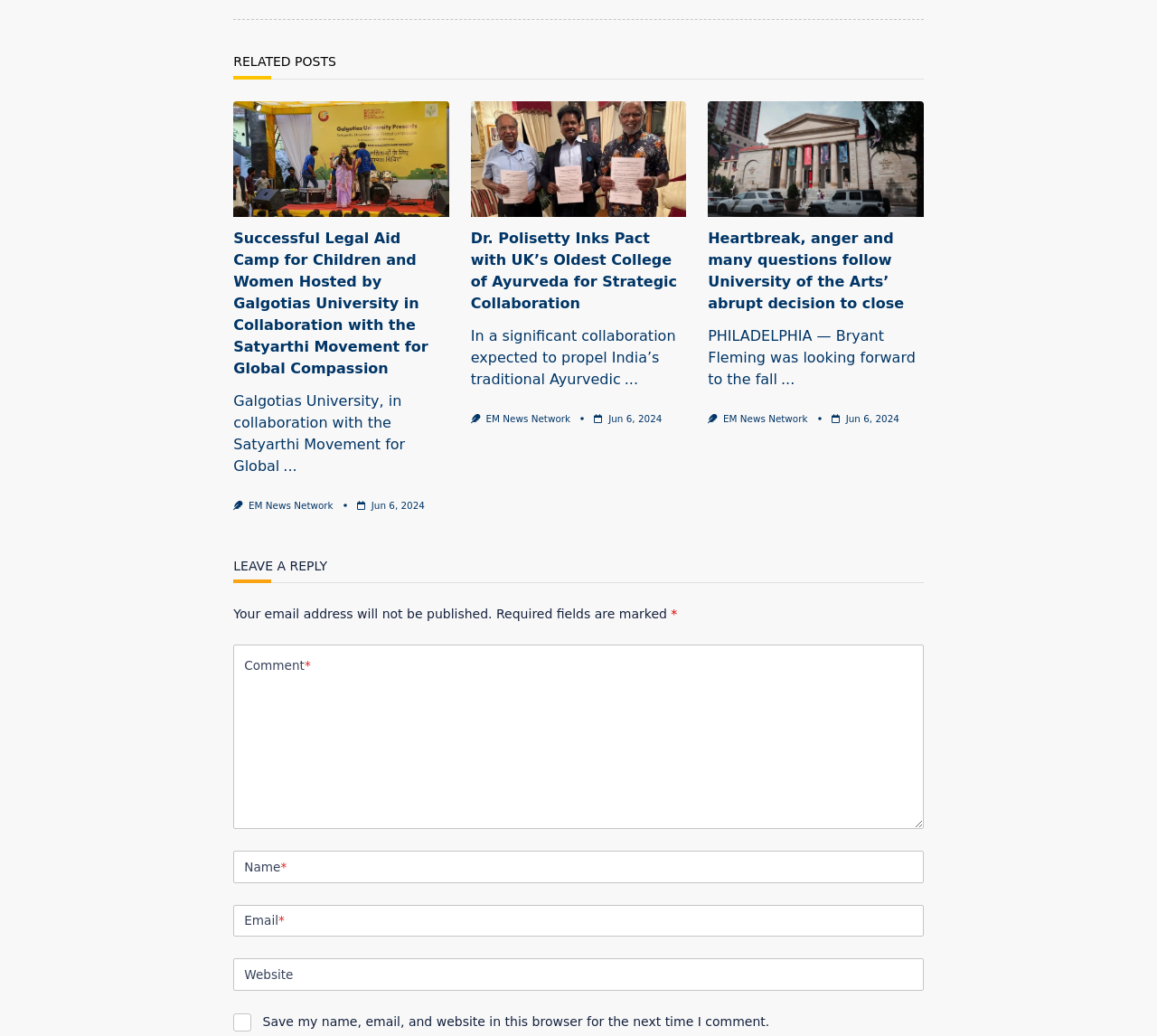Determine the bounding box coordinates for the UI element matching this description: "Jun 6, 2024Jun 6, 2024".

[0.321, 0.483, 0.367, 0.493]